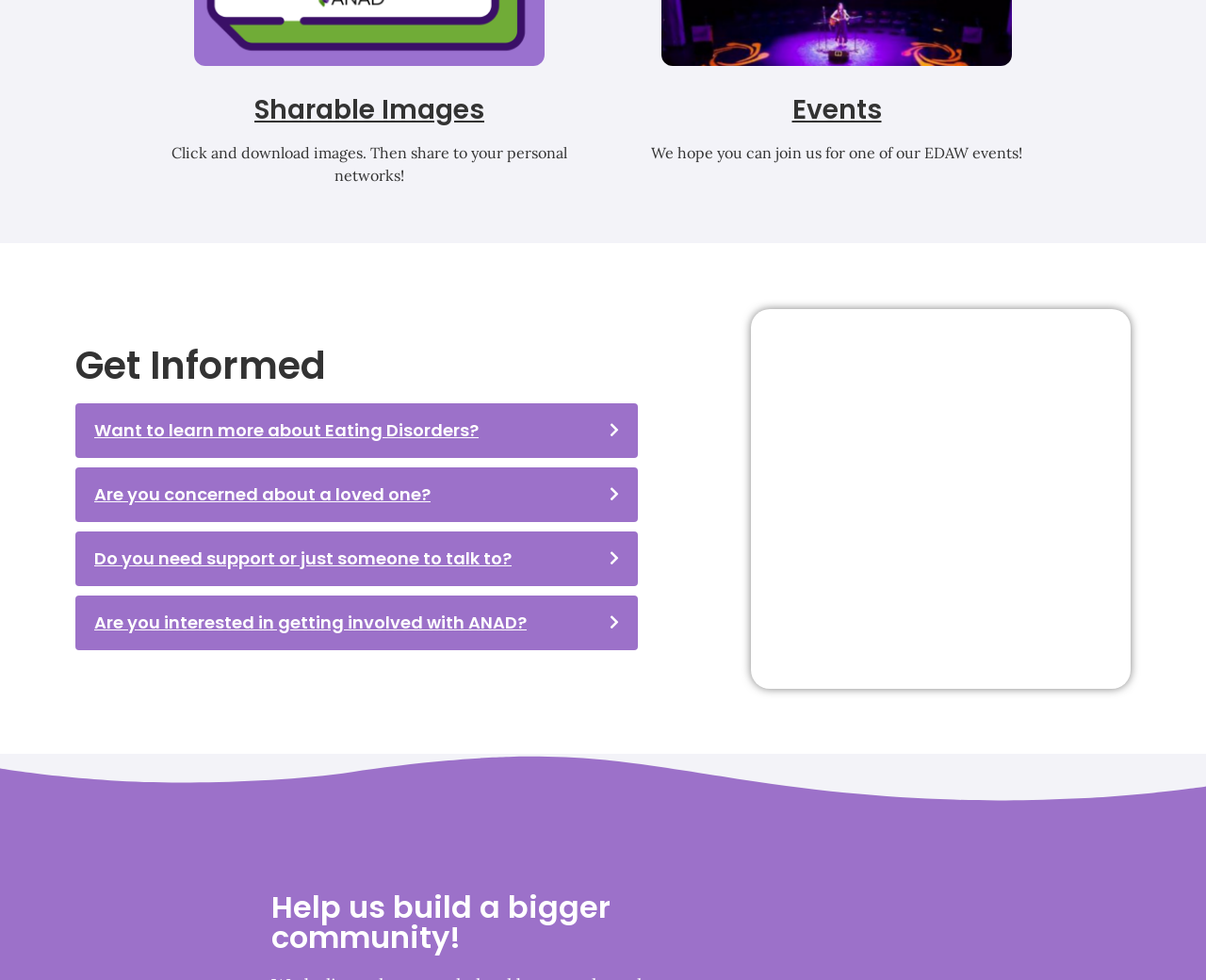Identify the bounding box of the HTML element described as: "Sharable Images".

[0.211, 0.093, 0.402, 0.131]